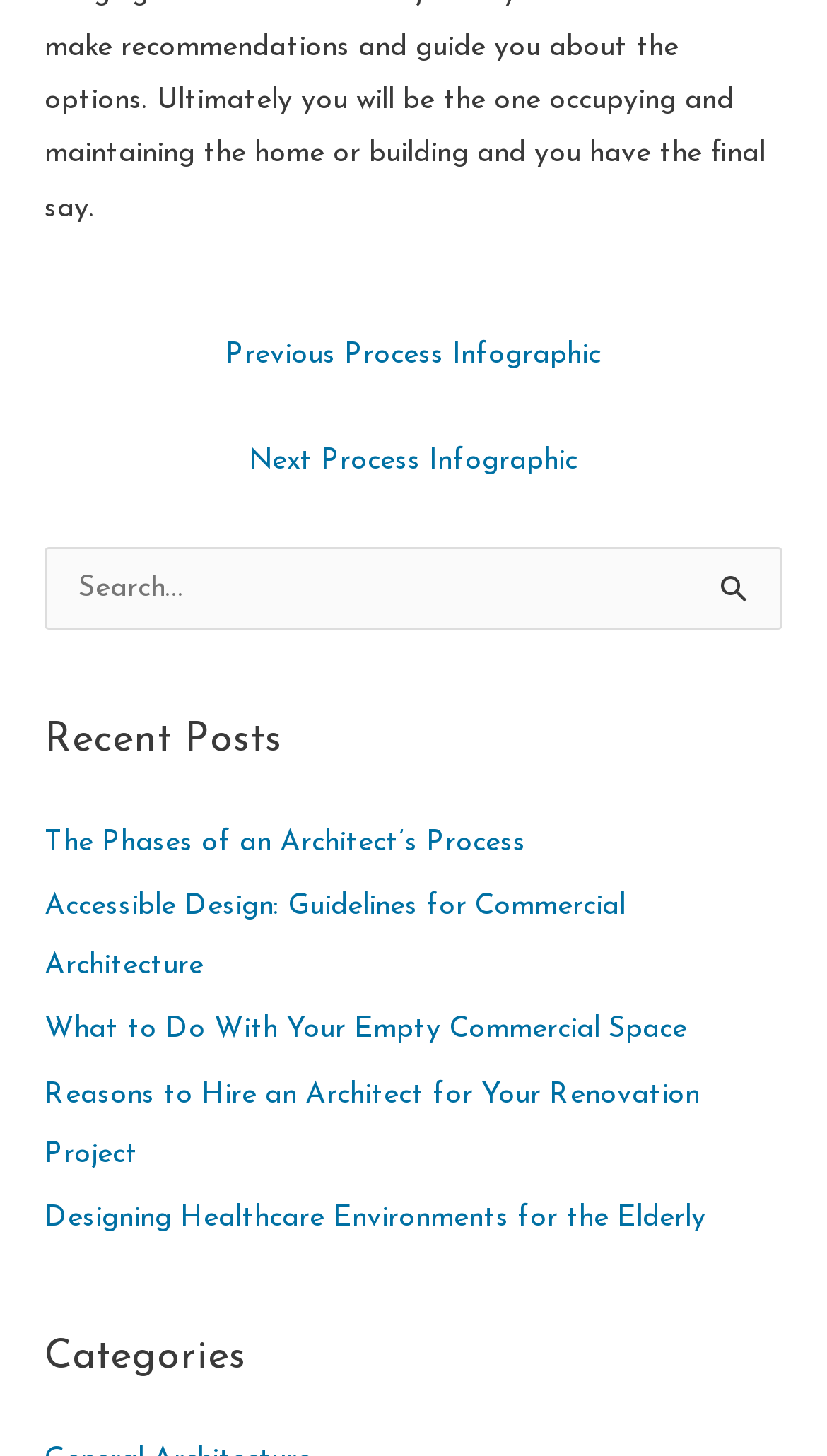Please determine the bounding box coordinates for the element that should be clicked to follow these instructions: "View The Phases of an Architect’s Process".

[0.054, 0.569, 0.636, 0.588]